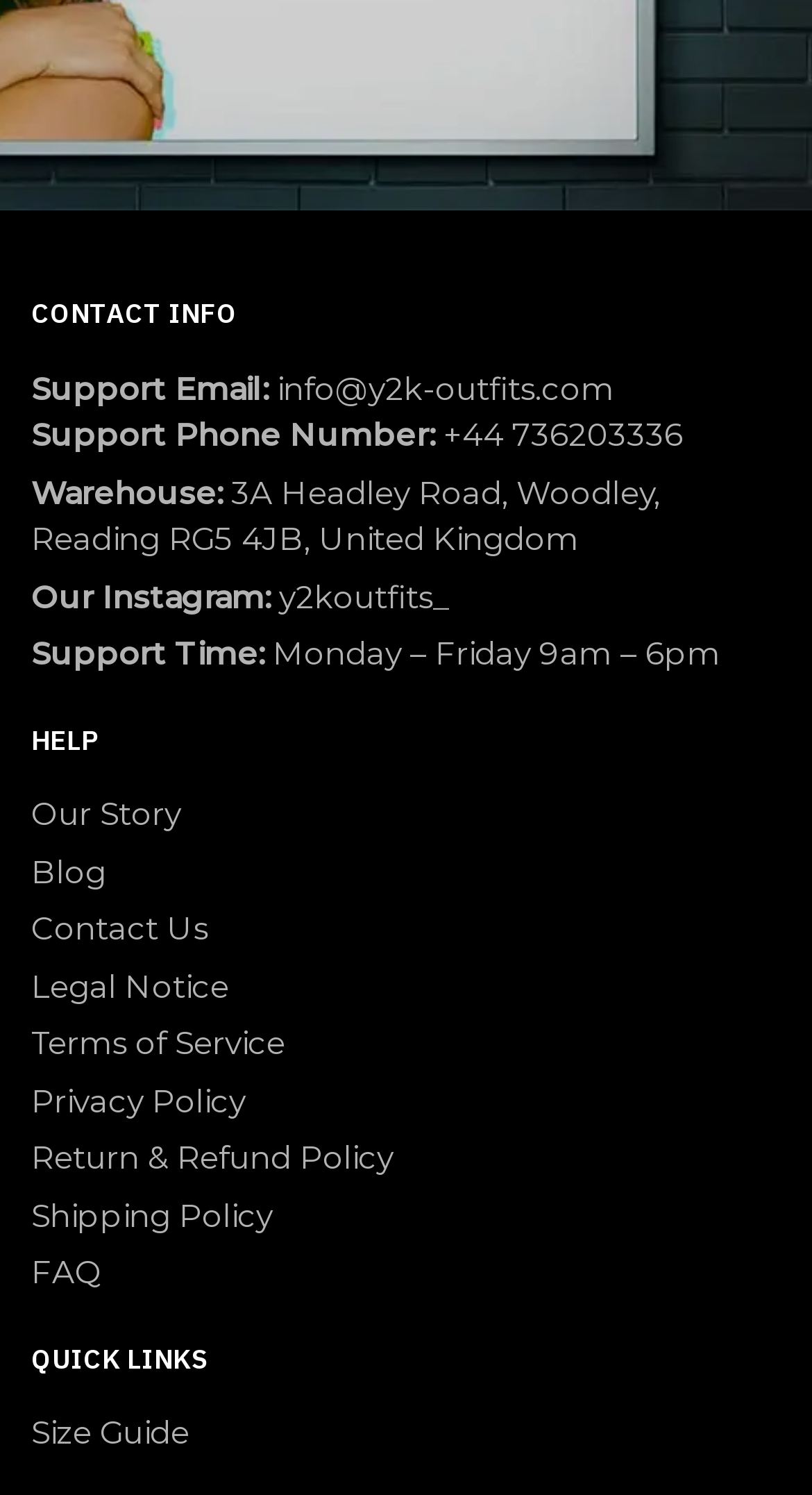Kindly determine the bounding box coordinates of the area that needs to be clicked to fulfill this instruction: "Check support phone number".

[0.536, 0.277, 0.841, 0.304]